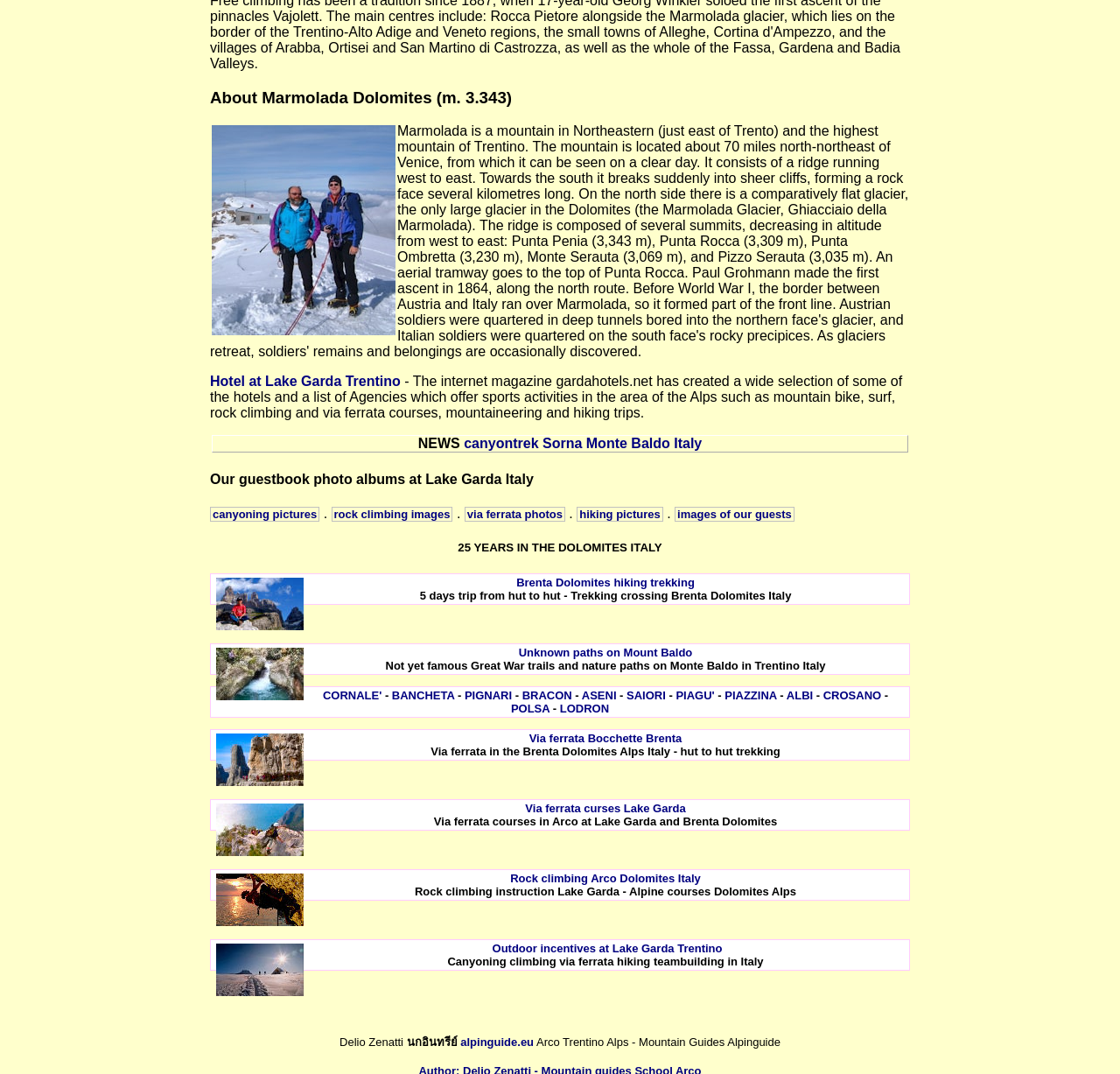Locate the coordinates of the bounding box for the clickable region that fulfills this instruction: "Read the news".

[0.373, 0.406, 0.414, 0.42]